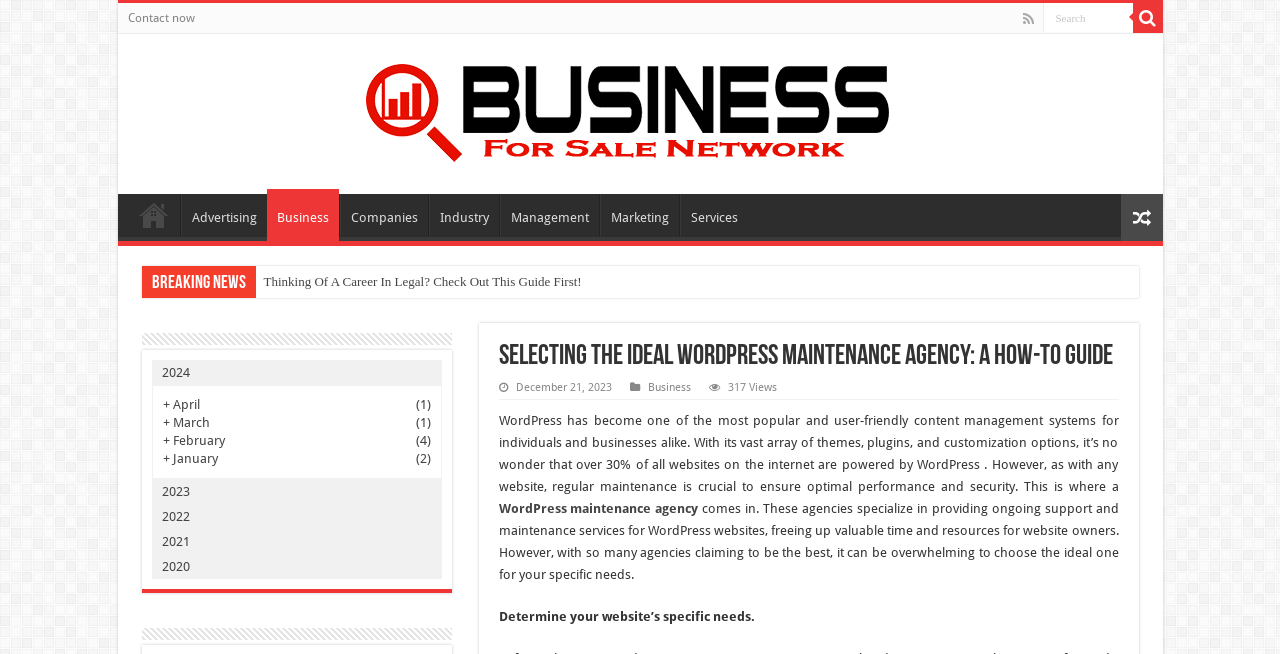What is the date of the article?
Answer briefly with a single word or phrase based on the image.

December 21, 2023